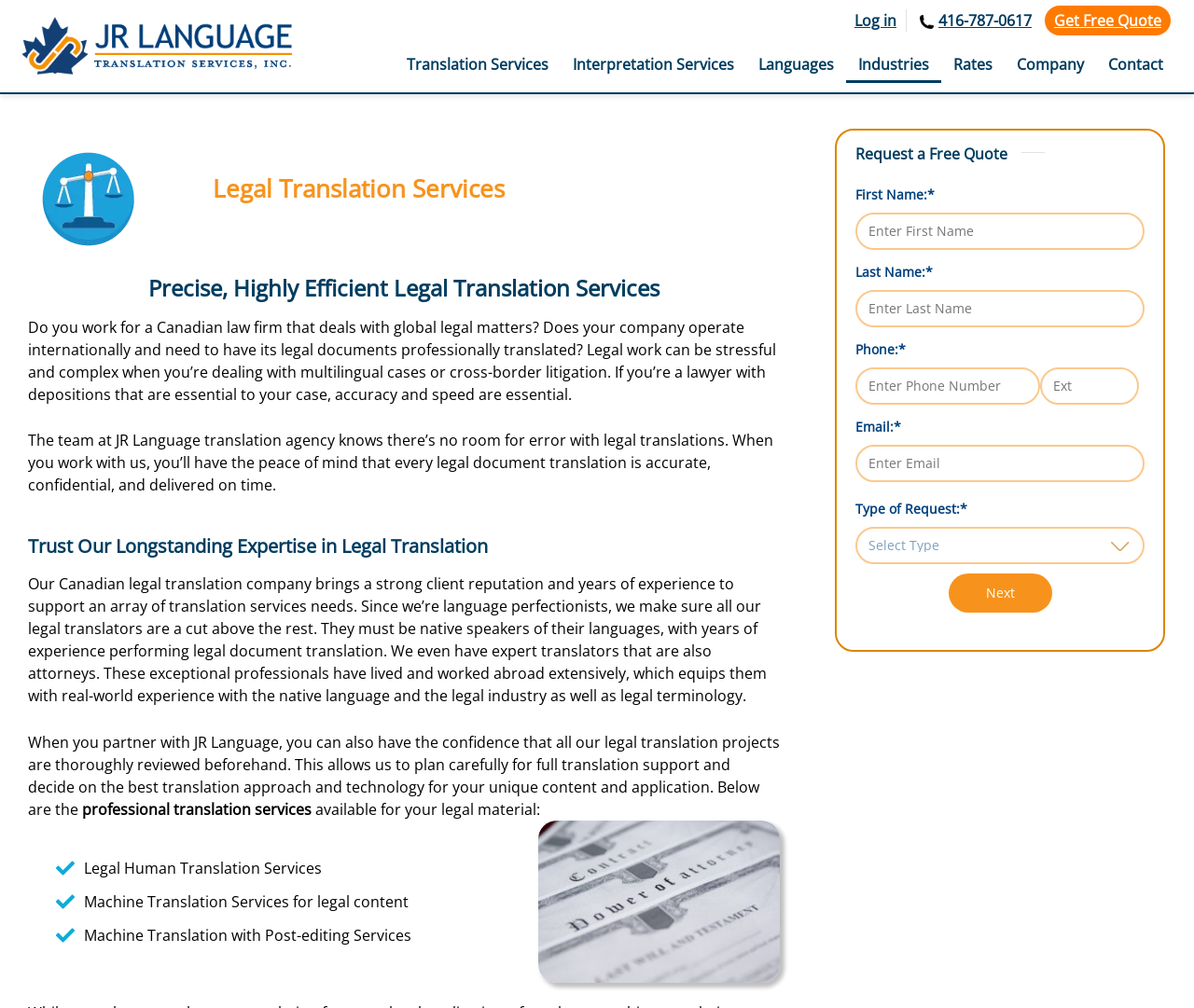Explain in detail what is displayed on the webpage.

This webpage is about legal translation services provided by JR Language. At the top left corner, there is a logo of JR Language, and on the top right corner, there are links to log in, a phone number, and a "Get Free Quote" button. Below the top section, there is a navigation menu with links to various services, including translation, interpretation, languages, industries, rates, company, and contact.

The main content of the webpage is divided into two sections. On the left side, there is an image related to legal translation services. On the right side, there are several headings and paragraphs of text. The first heading is "Legal Translation Services," followed by a paragraph describing the importance of accurate and efficient legal translation services. The next heading is "Precise, Highly Efficient Legal Translation Services," followed by another paragraph highlighting the expertise of JR Language in legal translation.

Below these sections, there is a heading "Trust Our Longstanding Expertise in Legal Translation," followed by a paragraph describing the qualifications and experience of JR Language's legal translators. The next section lists the types of professional translation services available for legal materials, including legal human translation services, machine translation services, and machine translation with post-editing services.

On the right side of the webpage, there is a complementary section with a heading "Request a Free Quote." Below this heading, there is a form with fields to enter first name, last name, phone number, email, and type of request. There is also a "Next" button at the bottom of the form.